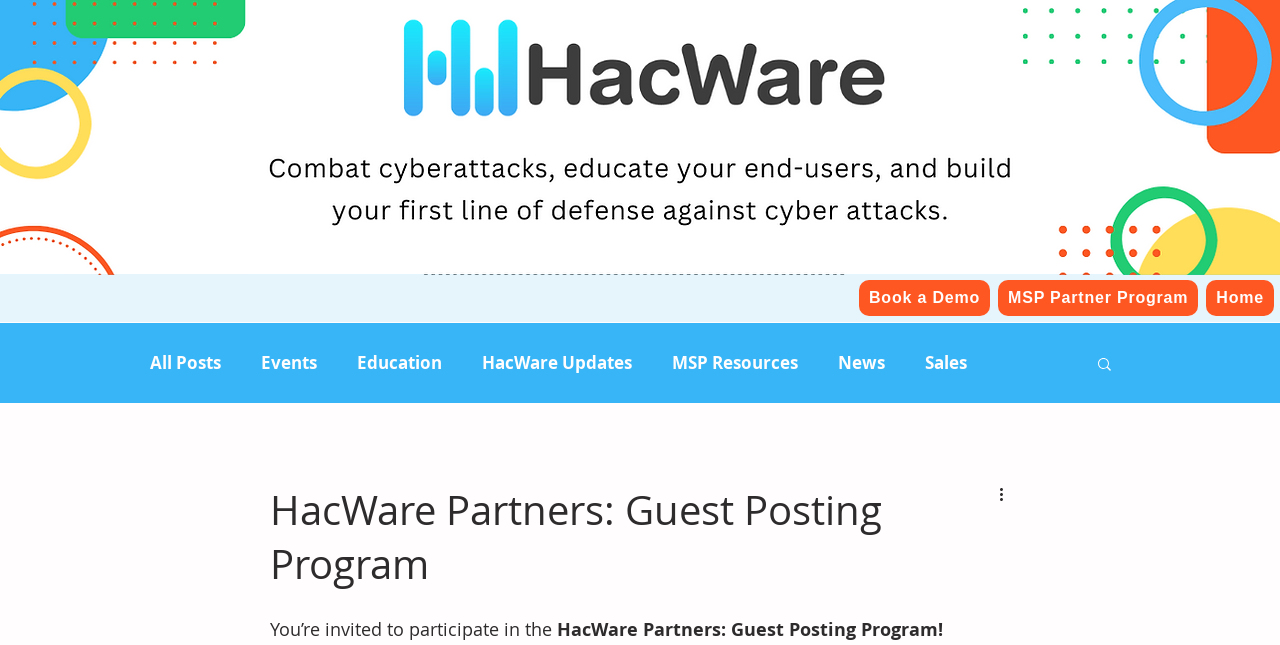Please identify the bounding box coordinates of the element's region that needs to be clicked to fulfill the following instruction: "Click the 'Book a Demo' link". The bounding box coordinates should consist of four float numbers between 0 and 1, i.e., [left, top, right, bottom].

[0.671, 0.434, 0.773, 0.489]